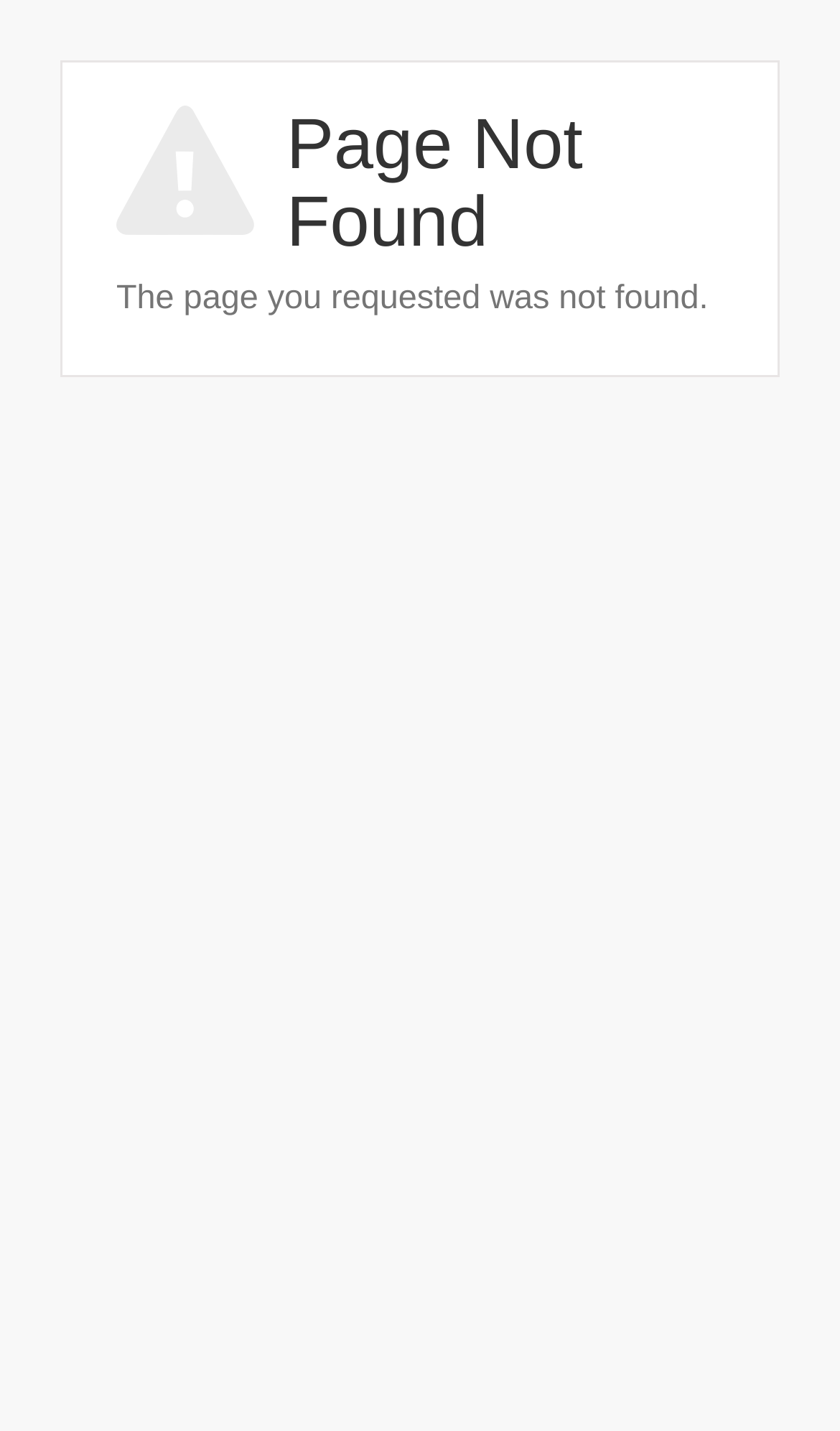Generate the text of the webpage's primary heading.

Page Not Found